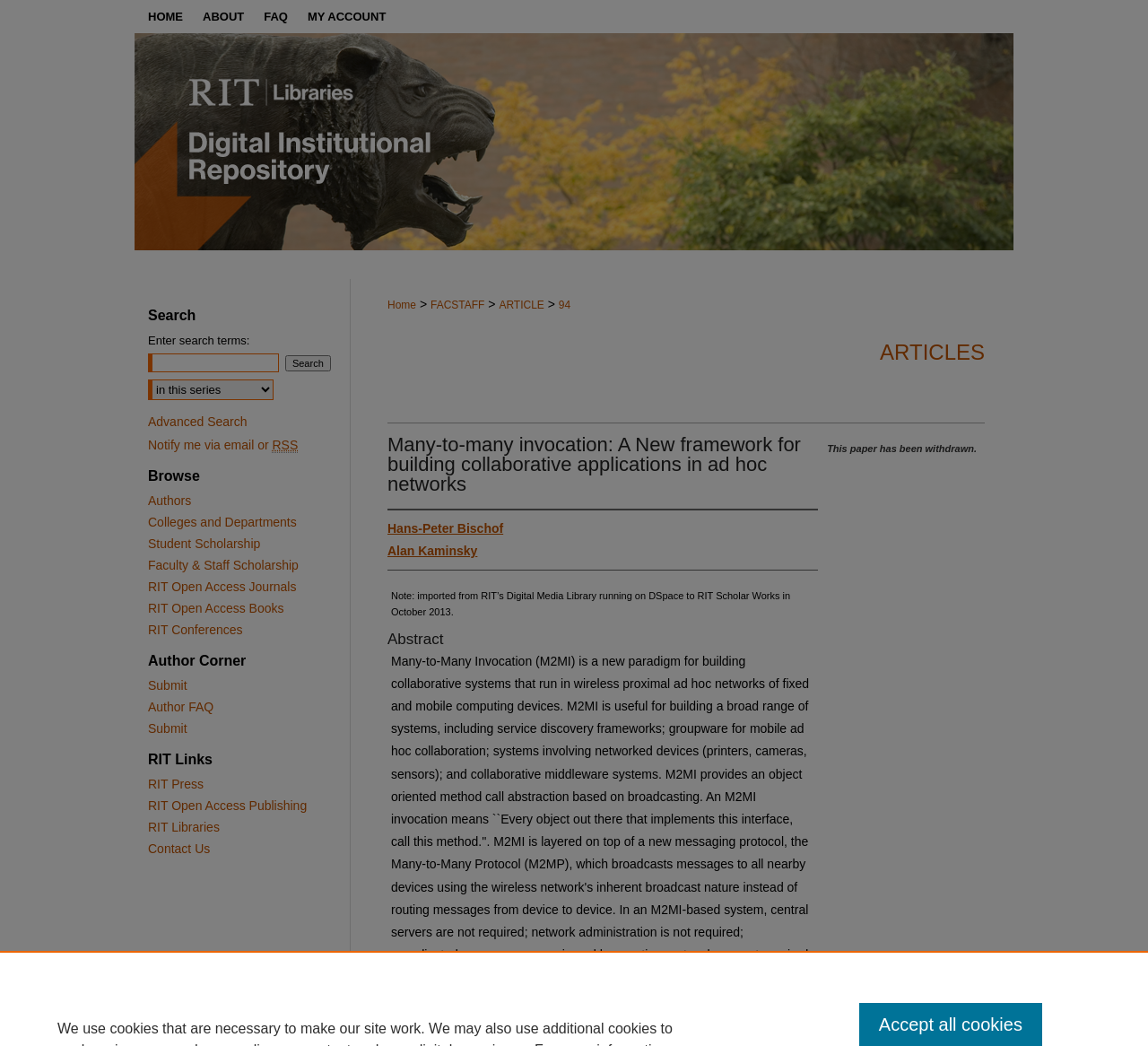Please specify the coordinates of the bounding box for the element that should be clicked to carry out this instruction: "Go to the home page". The coordinates must be four float numbers between 0 and 1, formatted as [left, top, right, bottom].

[0.117, 0.0, 0.168, 0.032]